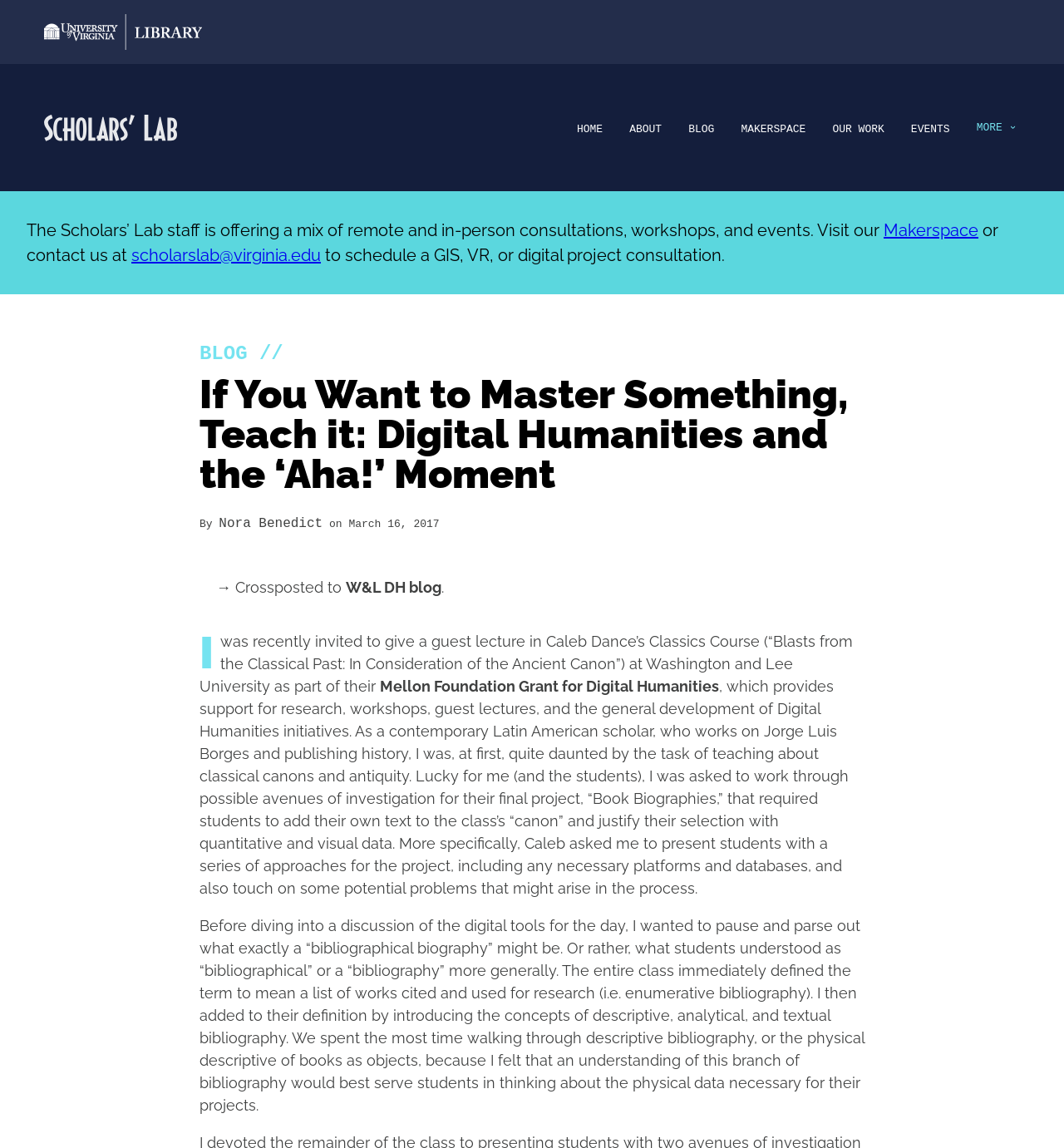Bounding box coordinates are specified in the format (top-left x, top-left y, bottom-right x, bottom-right y). All values are floating point numbers bounded between 0 and 1. Please provide the bounding box coordinate of the region this sentence describes: Nora Benedict

[0.206, 0.449, 0.304, 0.463]